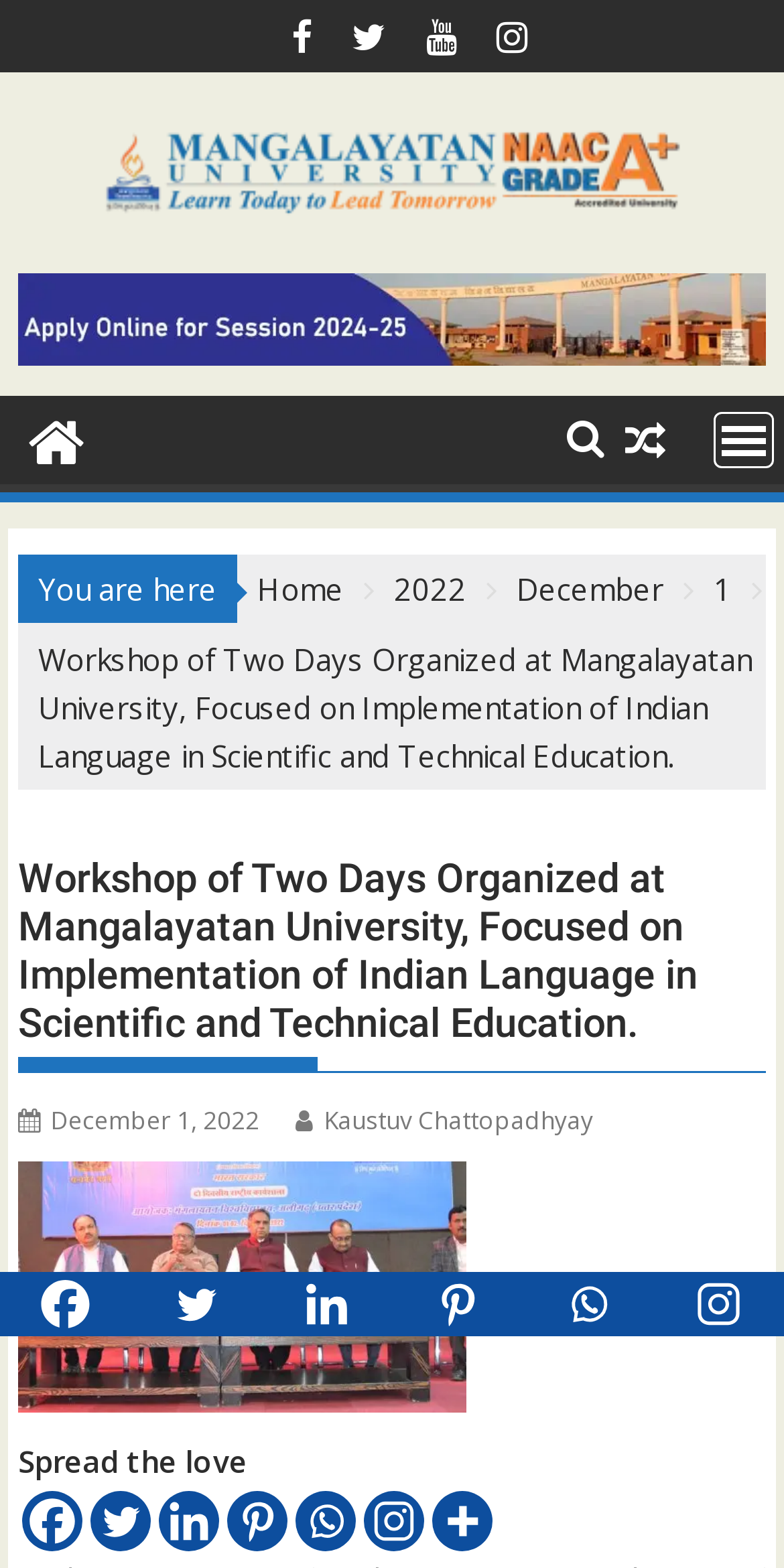What is the date of the workshop?
Using the information from the image, answer the question thoroughly.

I found the date of the workshop by looking at the text ' December 1, 2022' which is a link element located inside a header element. This text is likely to be the date of the workshop because it is located near the title of the workshop and has a format that is commonly used to represent dates.